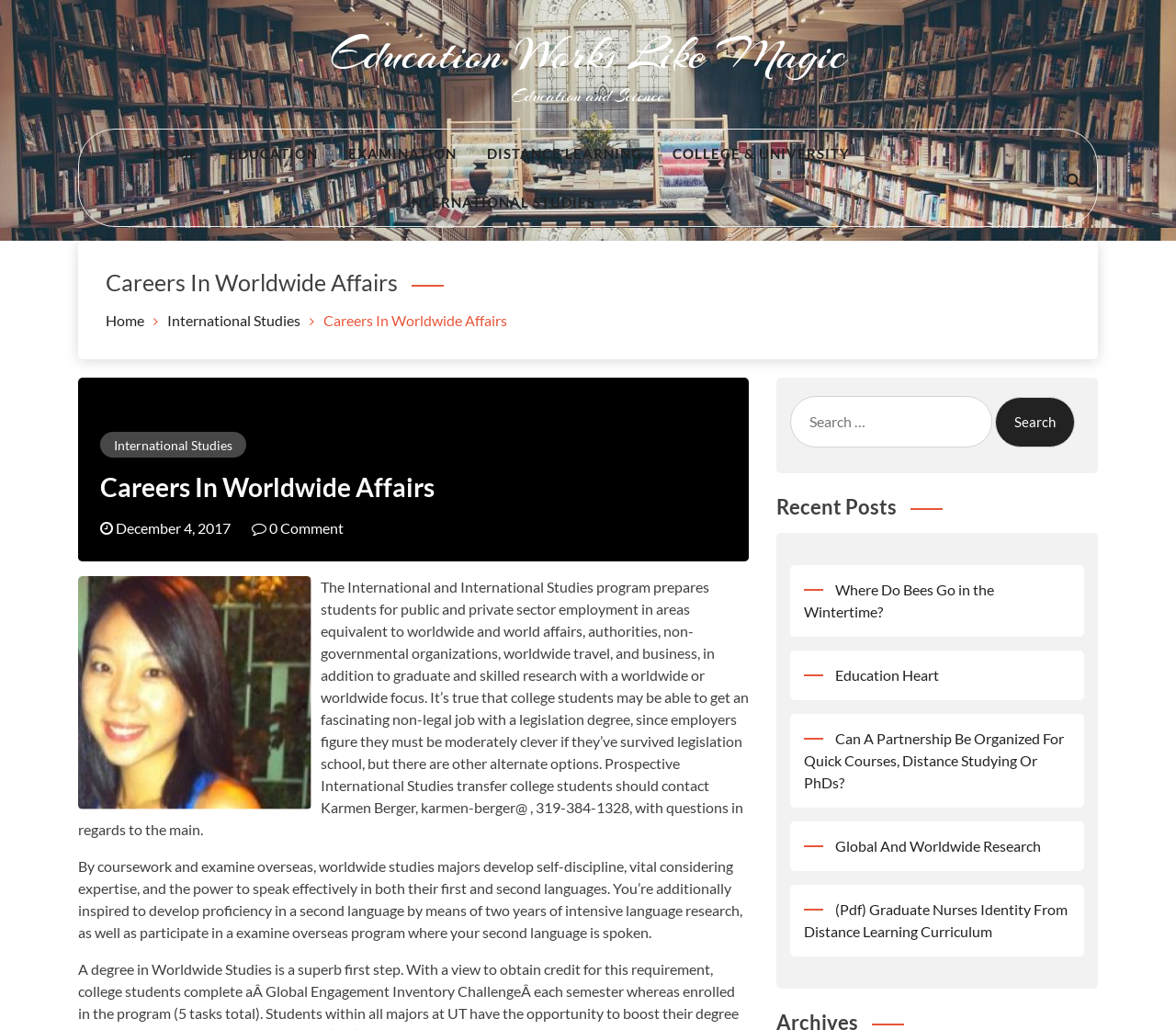Can you pinpoint the bounding box coordinates for the clickable element required for this instruction: "Search for something"? The coordinates should be four float numbers between 0 and 1, i.e., [left, top, right, bottom].

[0.672, 0.384, 0.922, 0.442]